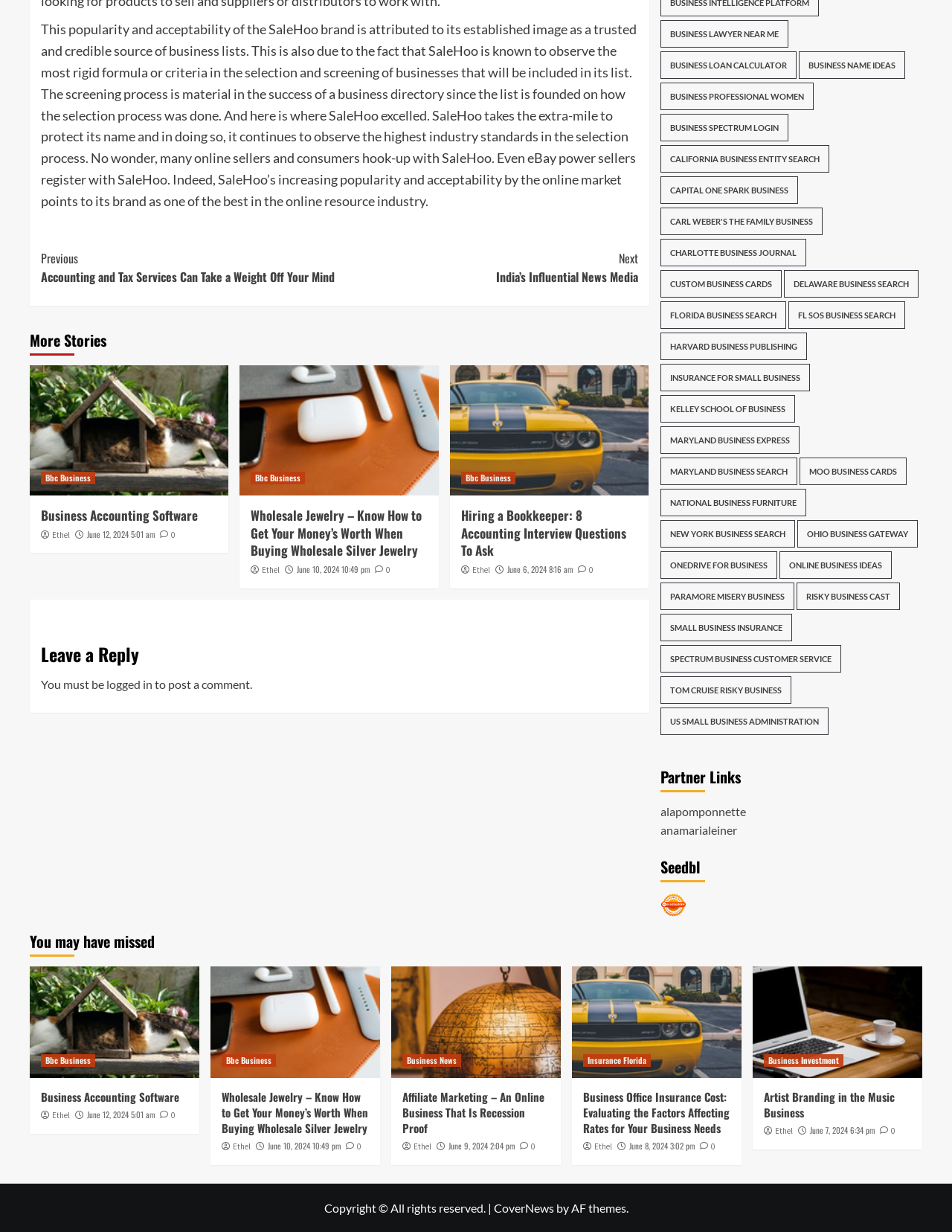Pinpoint the bounding box coordinates of the clickable area needed to execute the instruction: "Click on 'logged in'". The coordinates should be specified as four float numbers between 0 and 1, i.e., [left, top, right, bottom].

[0.112, 0.55, 0.16, 0.561]